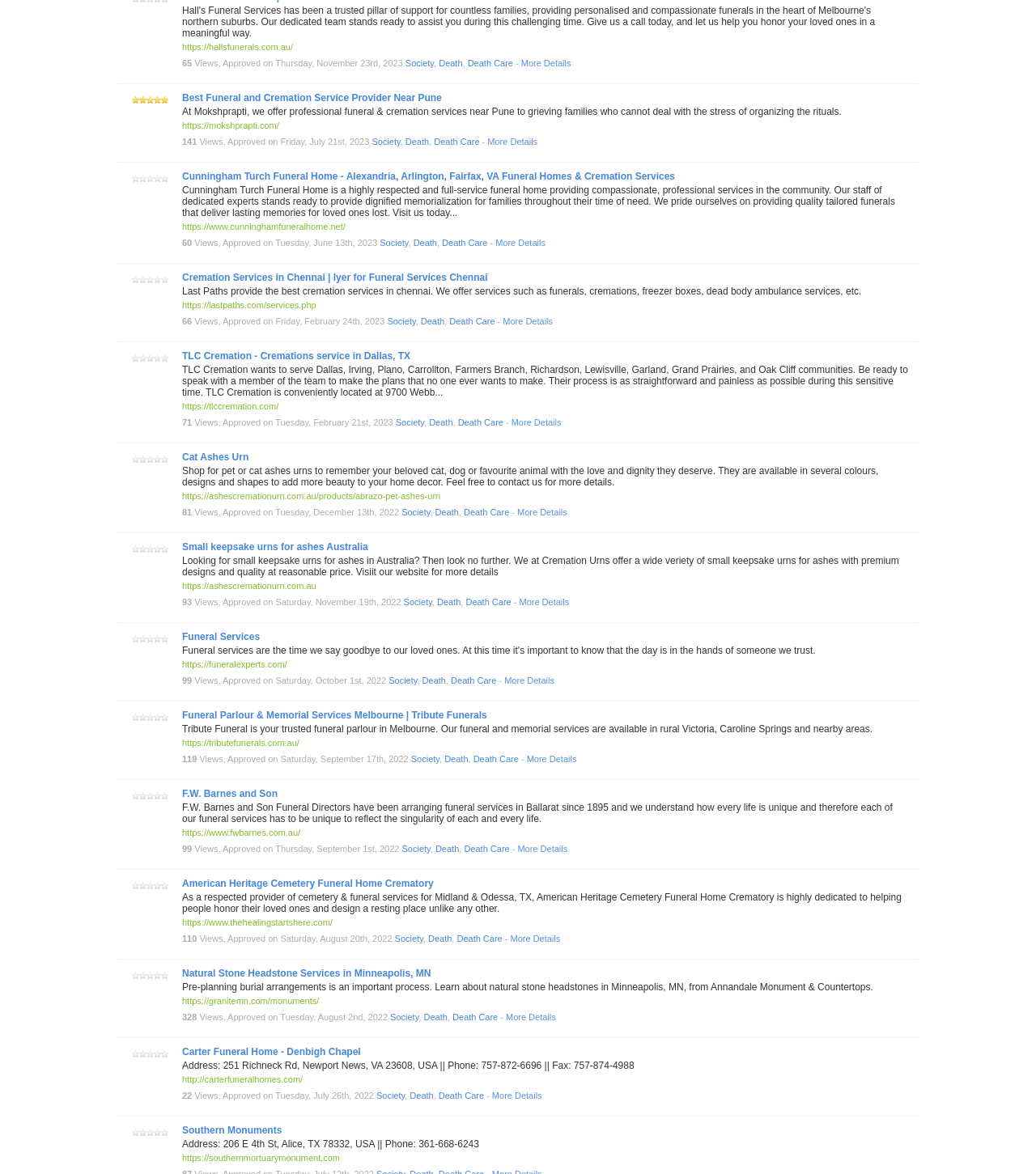Specify the bounding box coordinates of the area that needs to be clicked to achieve the following instruction: "View details of Cunningham Turch Funeral Home".

[0.176, 0.145, 0.652, 0.155]